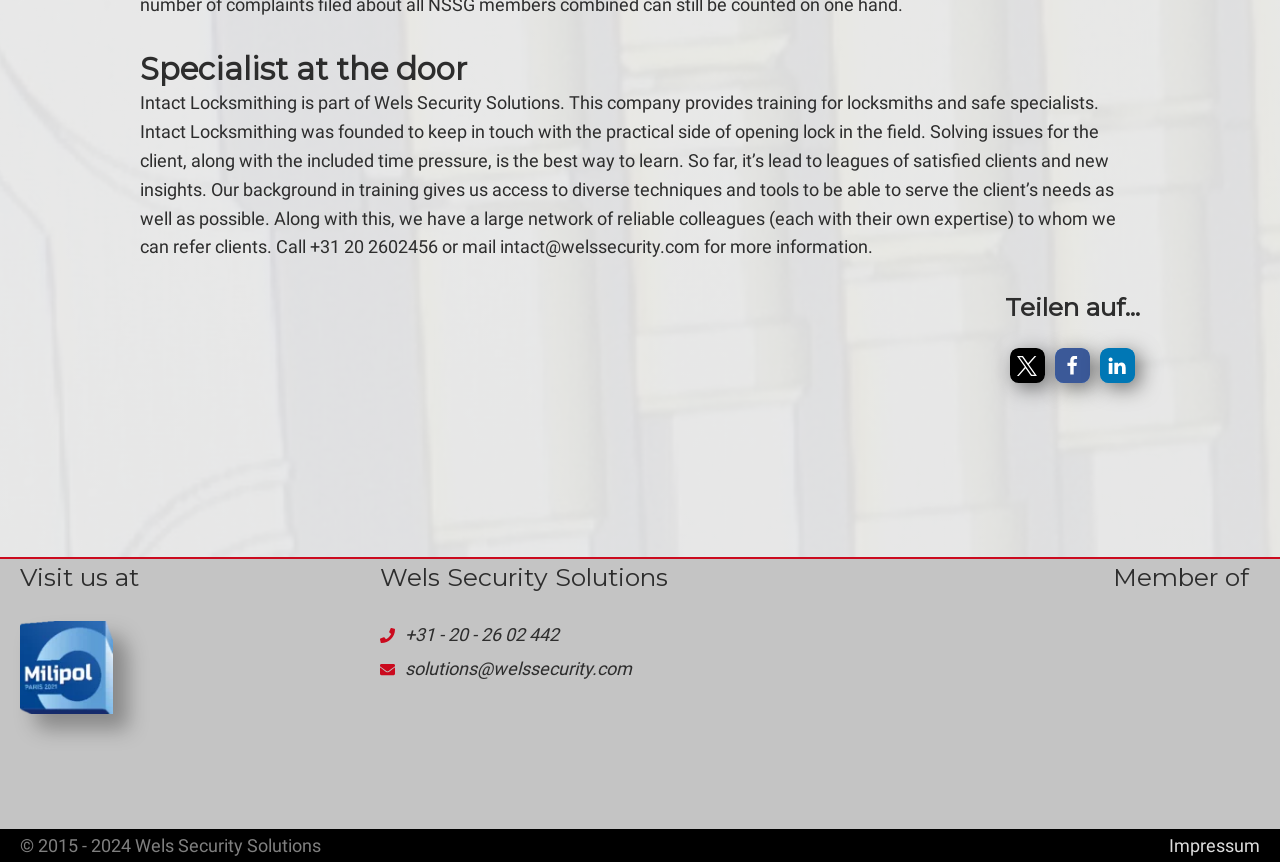What is the email address to contact Wels Security Solutions?
Kindly offer a comprehensive and detailed response to the question.

The email address can be found in the 'Visit us at' section, where it is listed as a way to contact Wels Security Solutions.